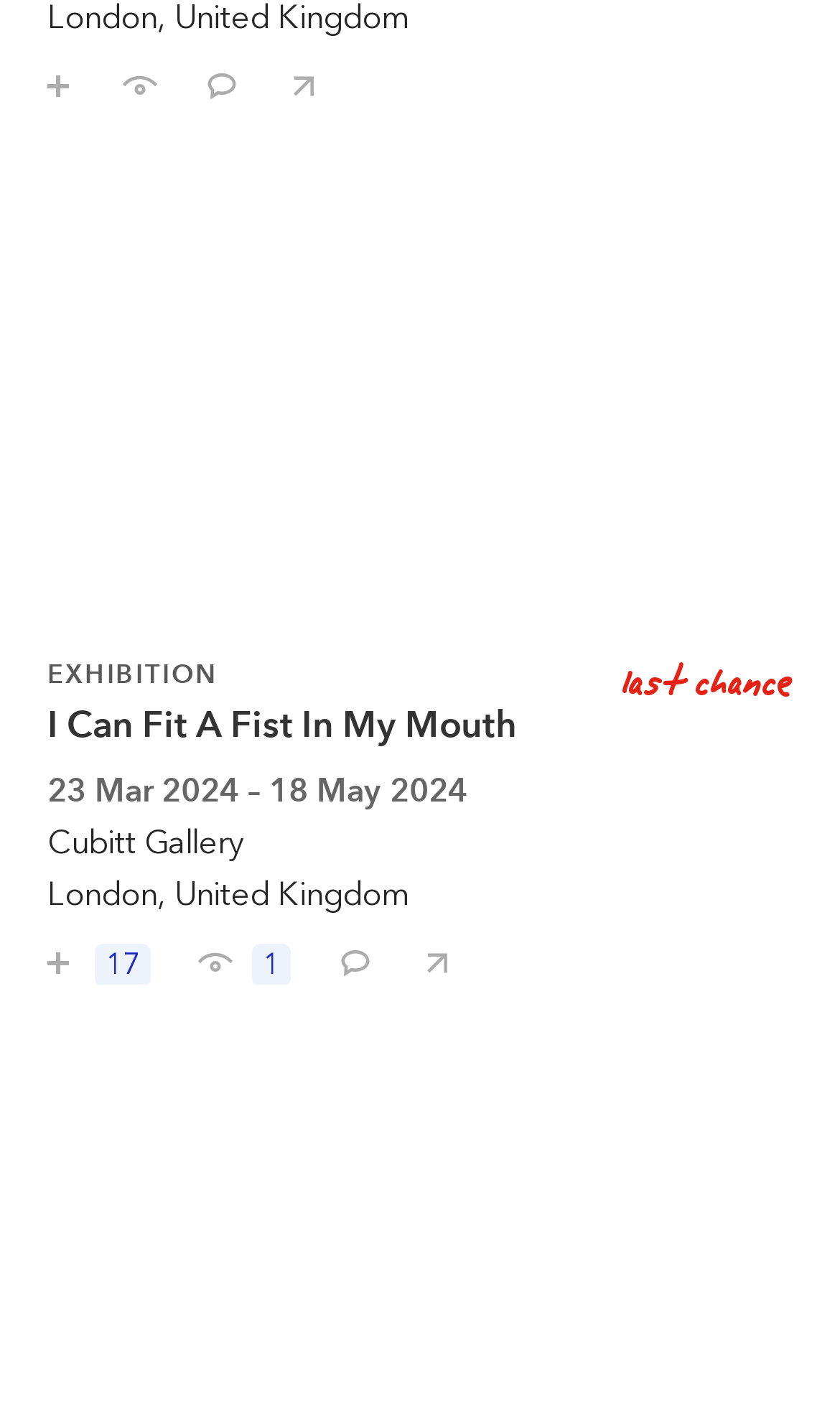What is the name of the exhibition?
Use the screenshot to answer the question with a single word or phrase.

I Can Fit A Fist In My Mouth